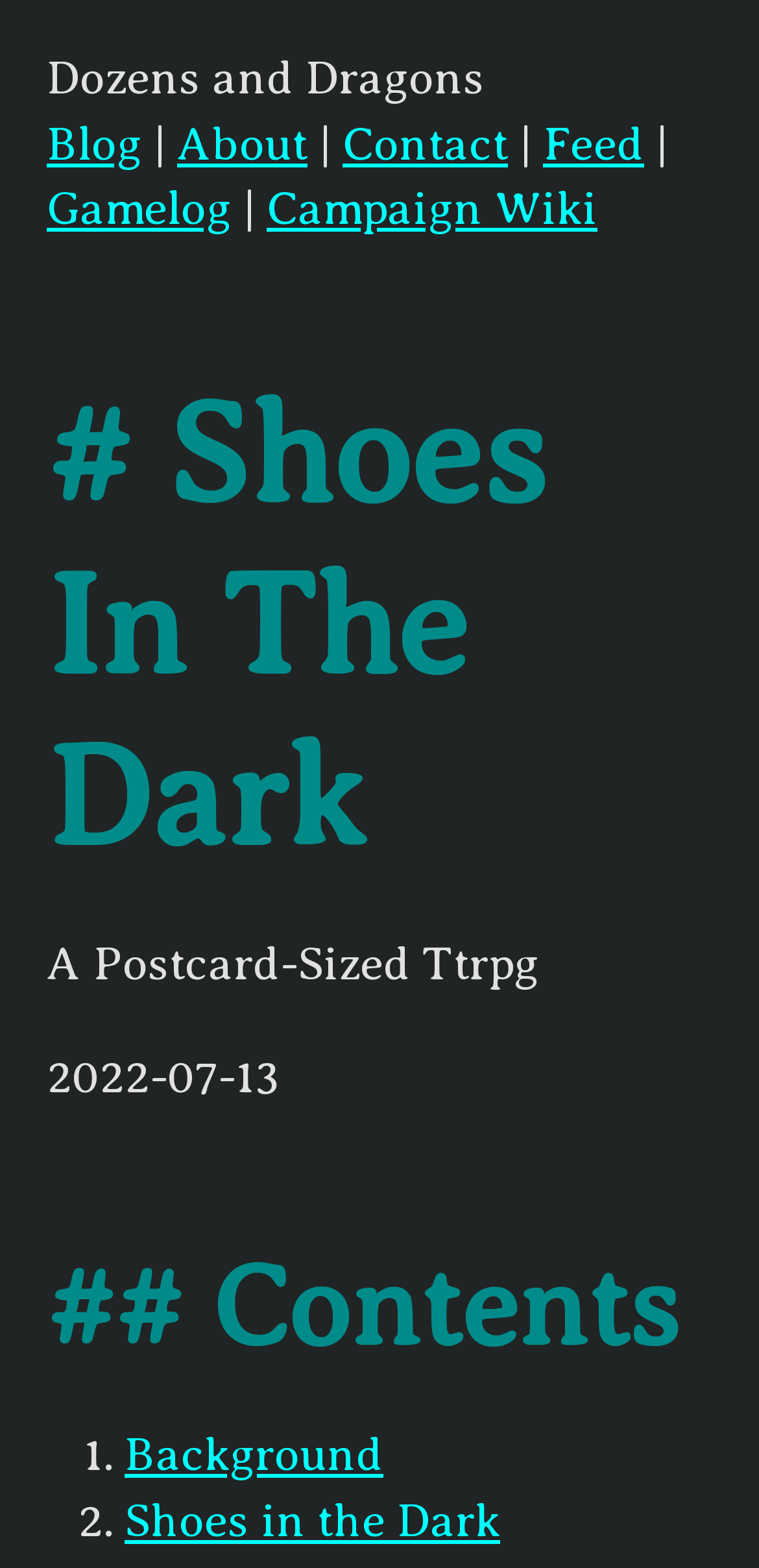What is the title of the post?
Using the image, provide a detailed and thorough answer to the question.

I found the title of the post by looking at the heading element with the content '# Shoes In The Dark'.